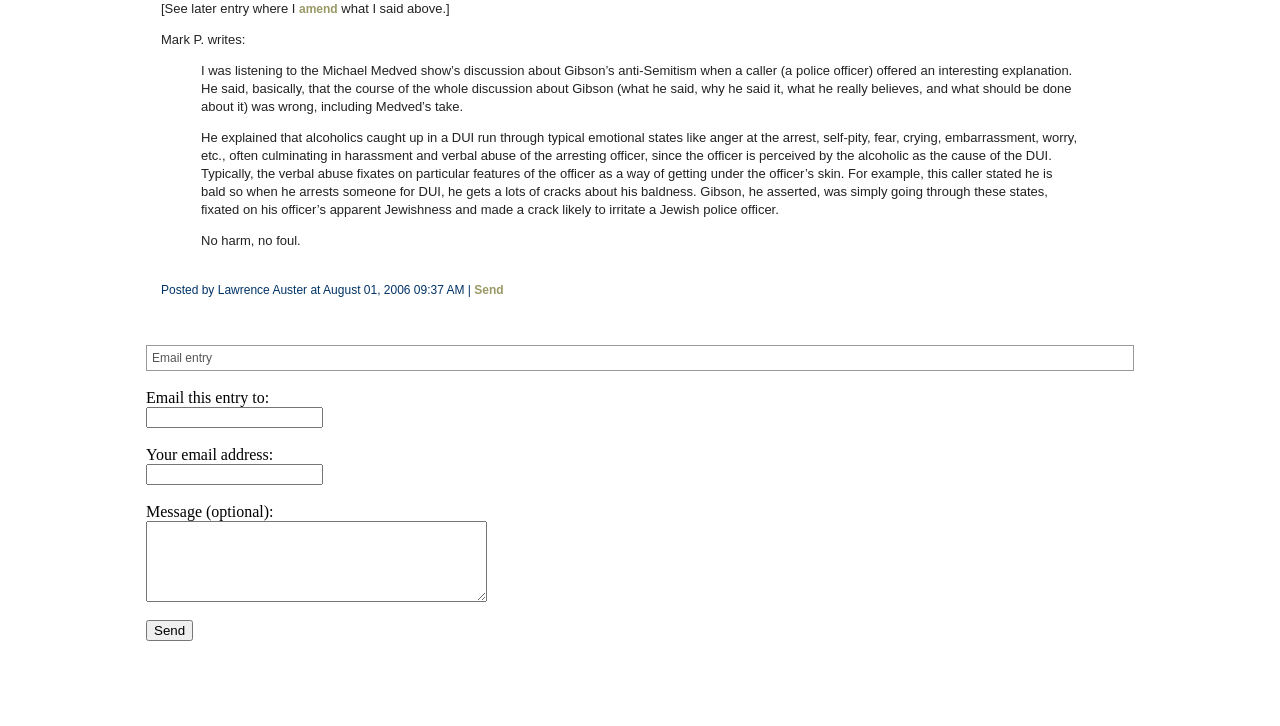Based on the image, give a detailed response to the question: What is the topic of discussion in the post?

The topic of discussion in the post is Gibson's anti-Semitism, which is mentioned in the blockquote section where a caller on the Michael Medved show discusses Gibson's behavior during a DUI arrest.